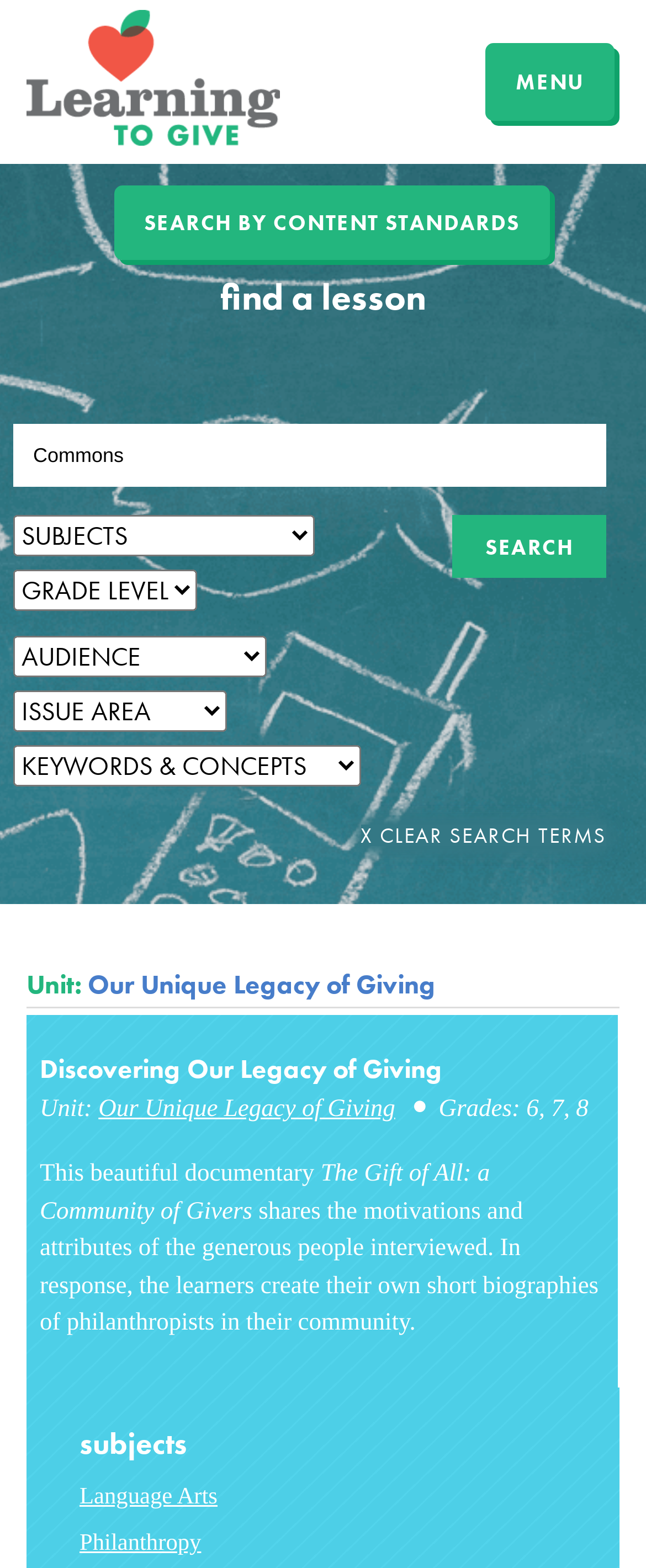Please identify the bounding box coordinates of the clickable region that I should interact with to perform the following instruction: "View the unit 'Our Unique Legacy of Giving'". The coordinates should be expressed as four float numbers between 0 and 1, i.e., [left, top, right, bottom].

[0.136, 0.617, 0.674, 0.639]